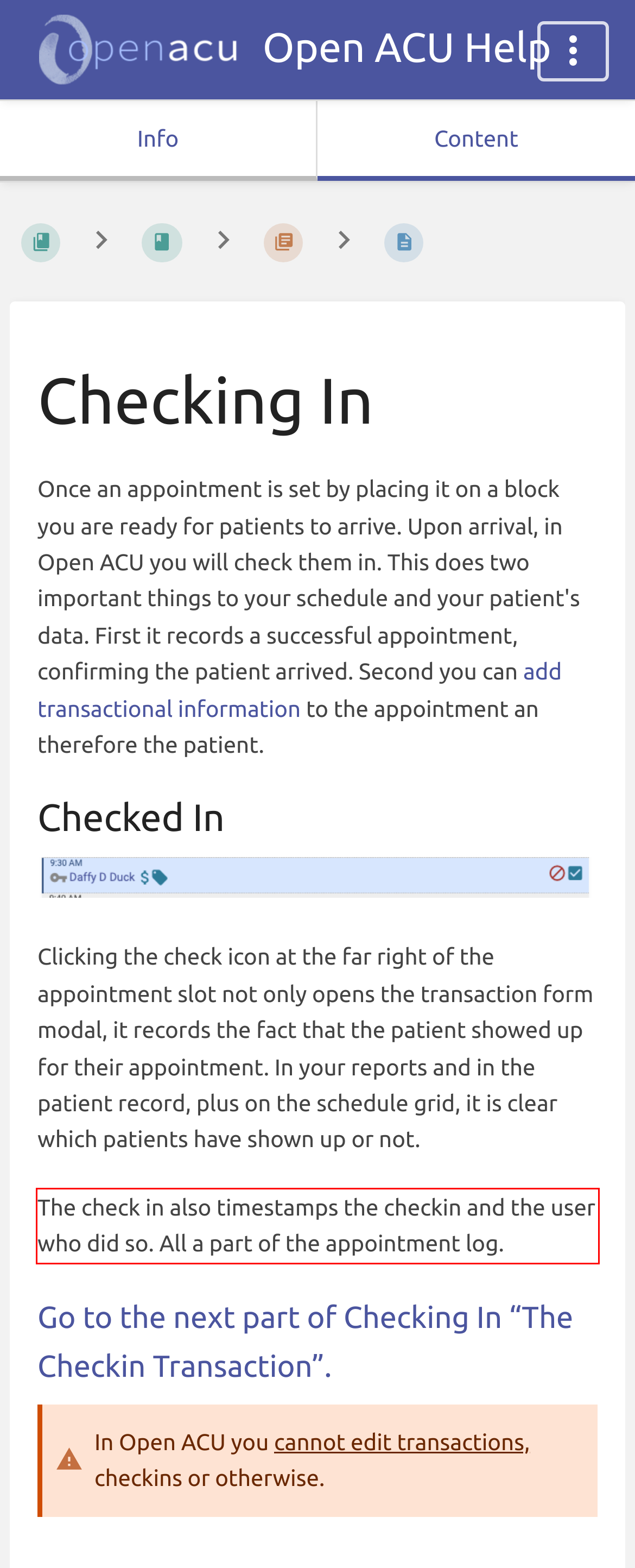Given a webpage screenshot, locate the red bounding box and extract the text content found inside it.

The check in also timestamps the checkin and the user who did so. All a part of the appointment log.